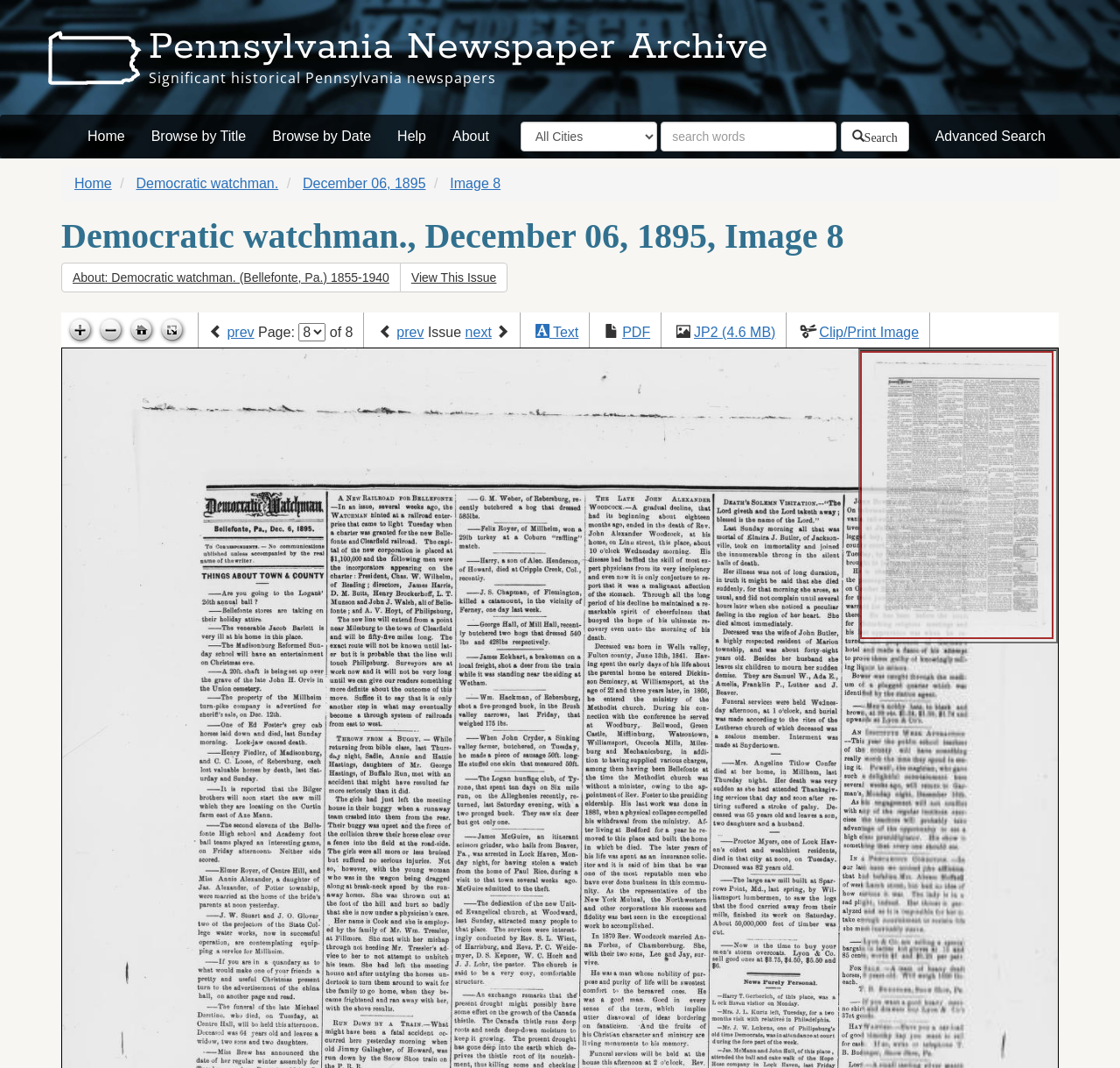What is the title of the newspaper?
Utilize the image to construct a detailed and well-explained answer.

I found the title of the newspaper by looking at the heading element with the text 'Democratic watchman., December 06, 1895, Image 8' and extracting the title part from it.